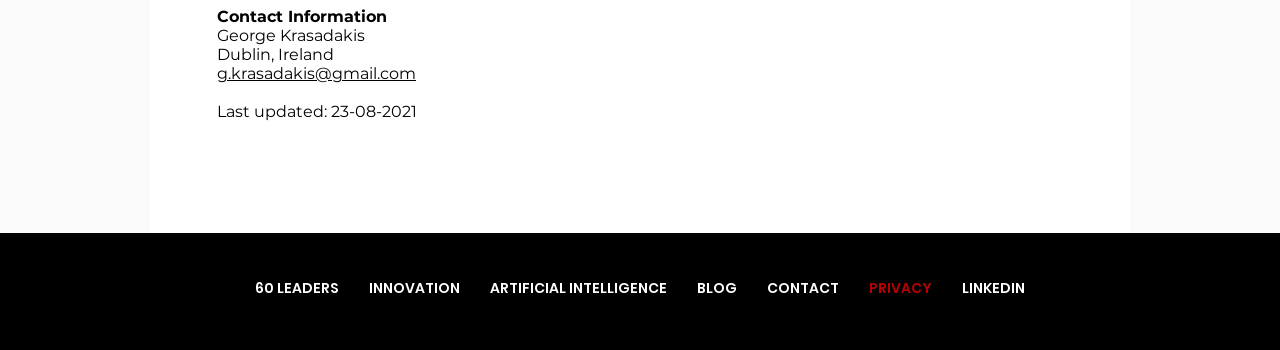Determine the bounding box coordinates of the clickable element to complete this instruction: "Send an email to George Krasadakis". Provide the coordinates in the format of four float numbers between 0 and 1, [left, top, right, bottom].

[0.17, 0.183, 0.325, 0.238]